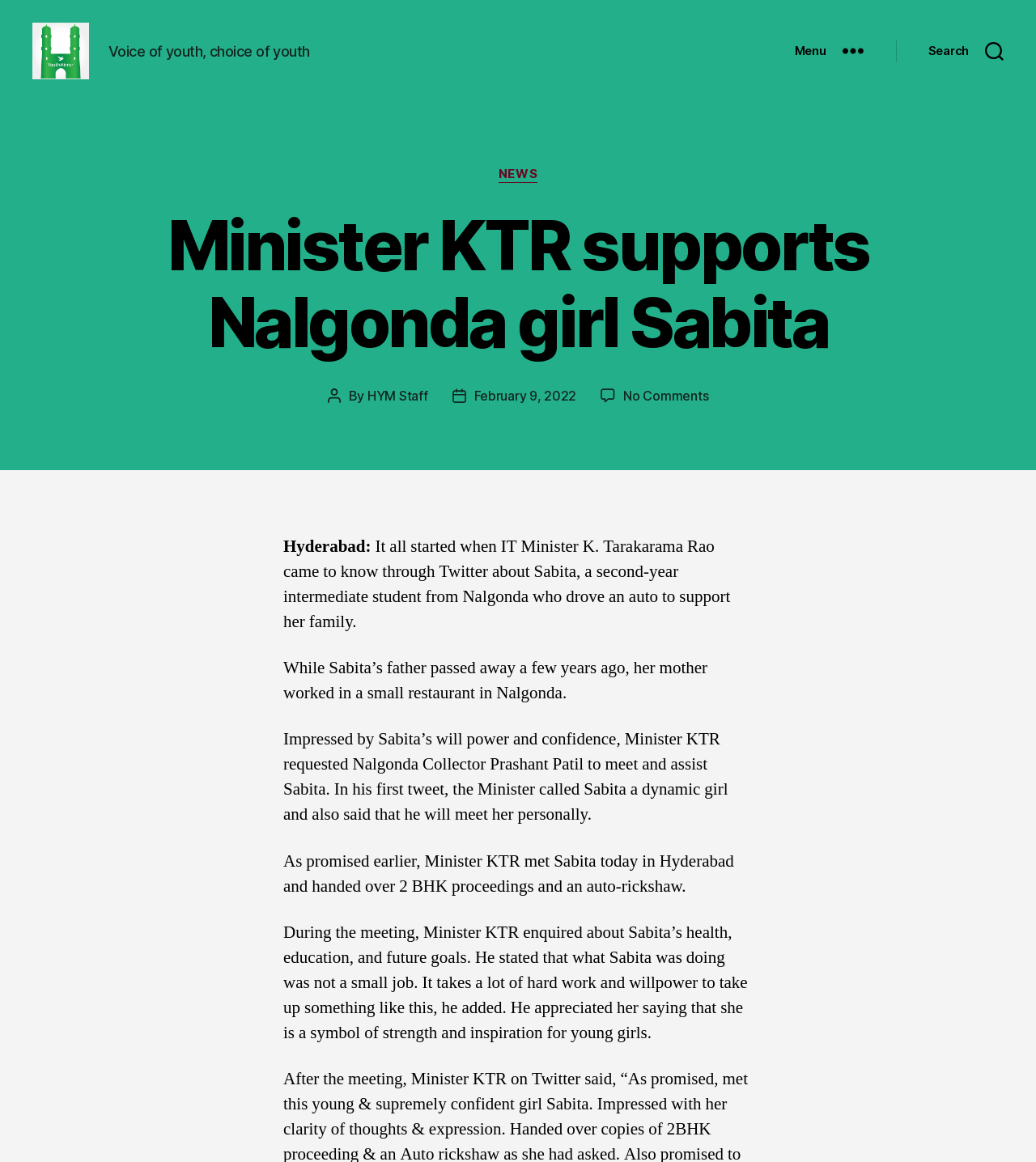Can you extract the primary headline text from the webpage?

Minister KTR supports Nalgonda girl Sabita